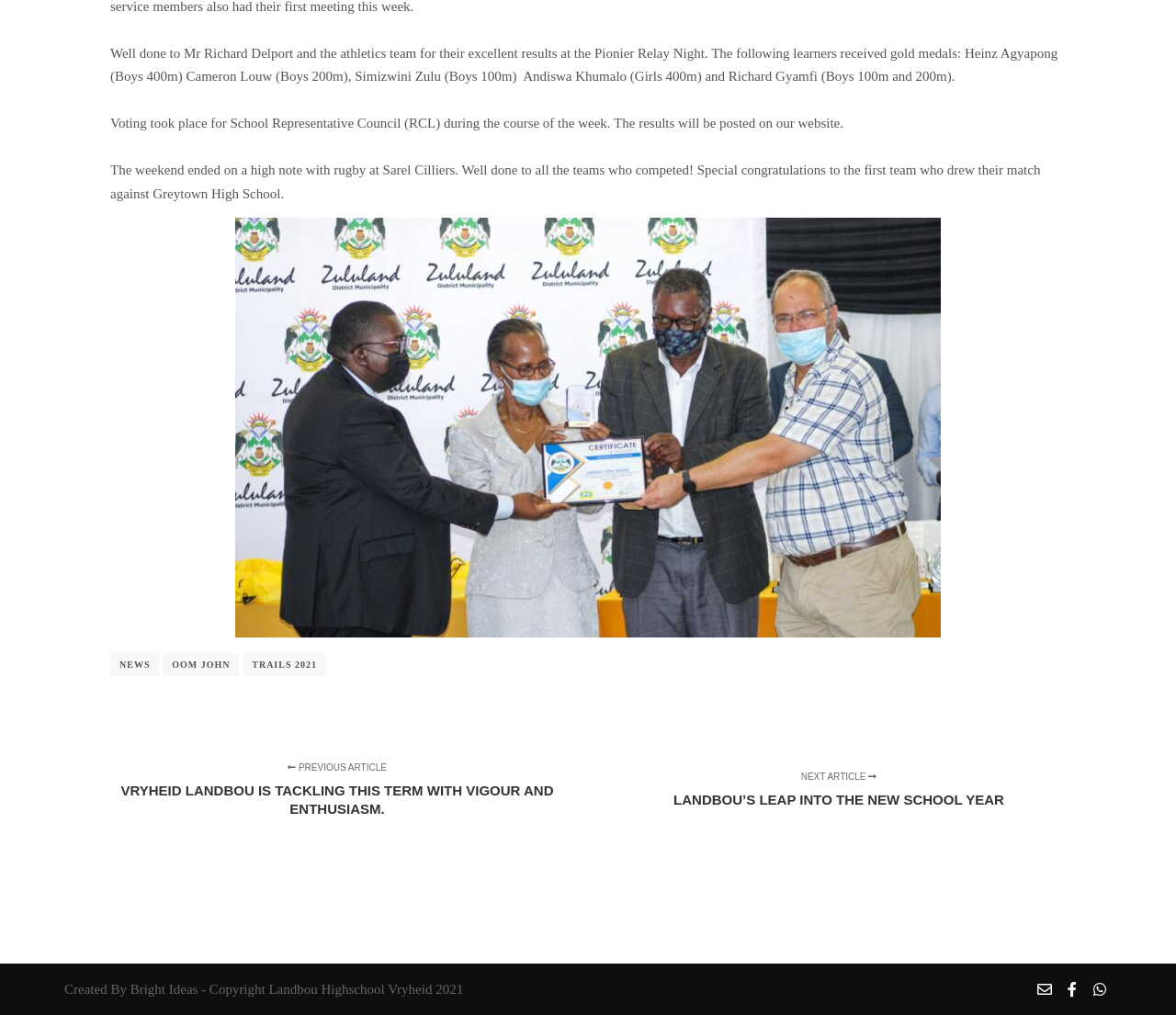Identify the bounding box for the described UI element: "Trails 2021".

[0.206, 0.643, 0.277, 0.666]